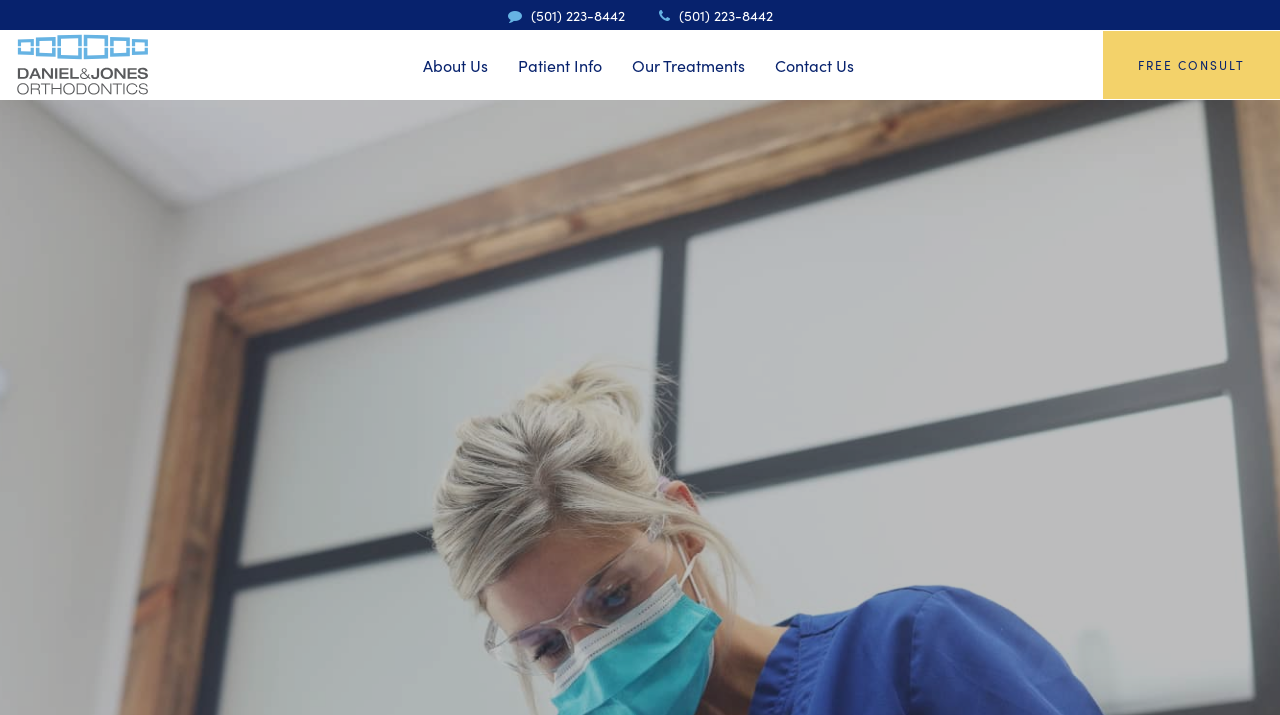Determine the bounding box of the UI element mentioned here: "parent_node: (501) 223-8442 (501) 223-8442". The coordinates must be in the format [left, top, right, bottom] with values ranging from 0 to 1.

[0.012, 0.046, 0.117, 0.147]